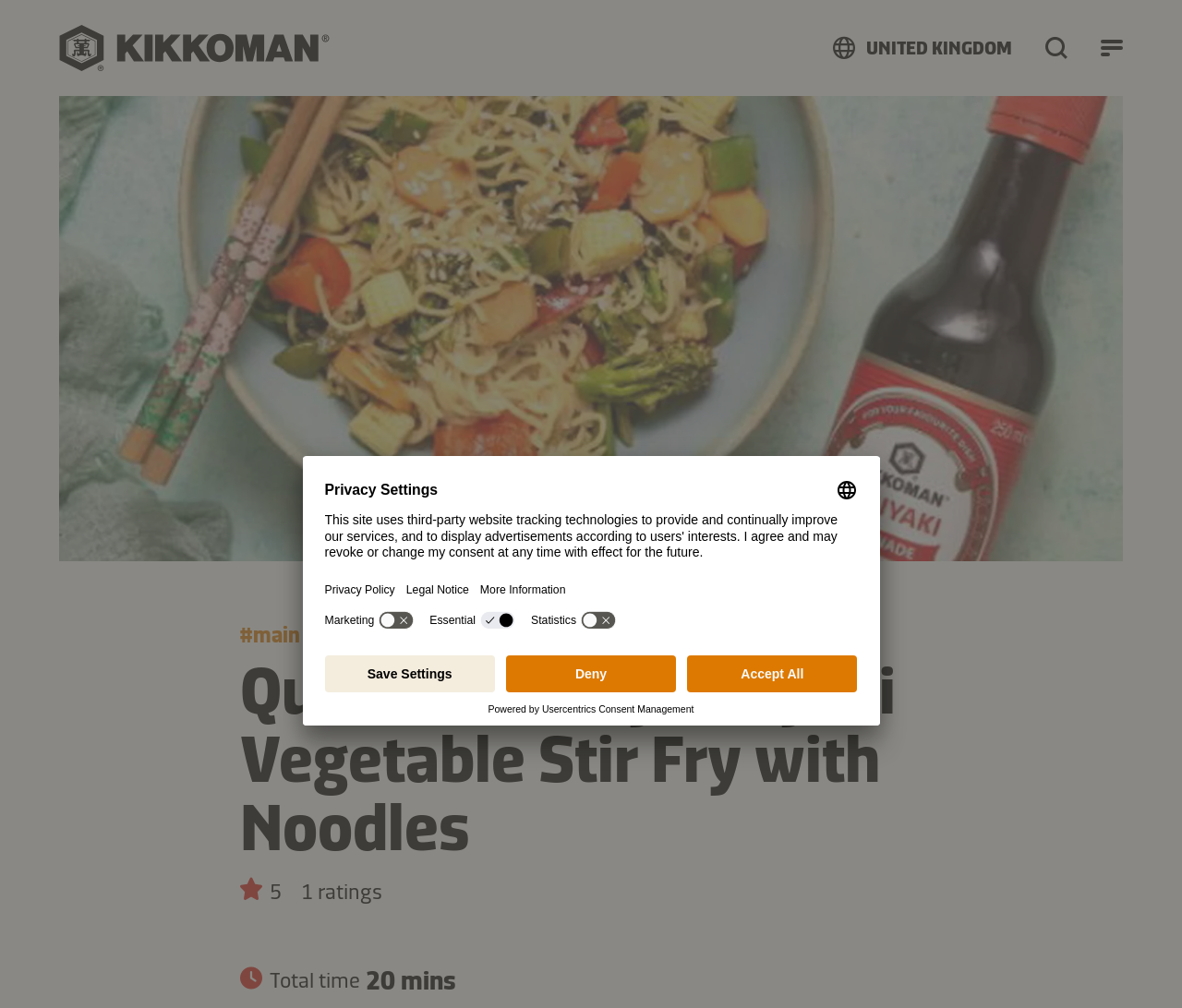What is the purpose of the 'Save Settings' button?
Using the visual information from the image, give a one-word or short-phrase answer.

To save privacy settings